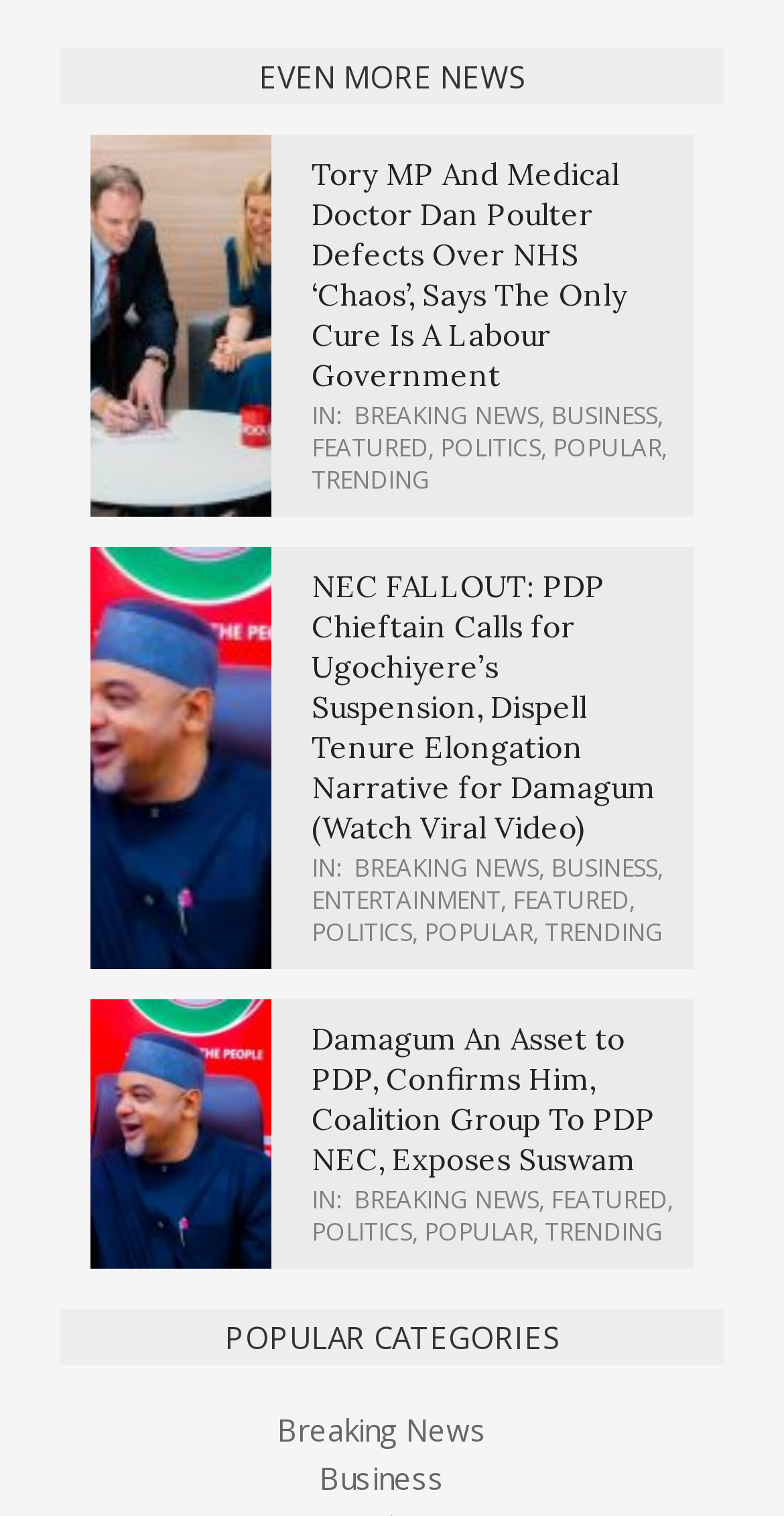Show me the bounding box coordinates of the clickable region to achieve the task as per the instruction: "Click on 'NEC FALLOUT: PDP Chieftain Calls for Ugochiyere’s Suspension, Dispell Tenure Elongation Narrative for Damagum (Watch Viral Video)'".

[0.397, 0.374, 0.836, 0.559]